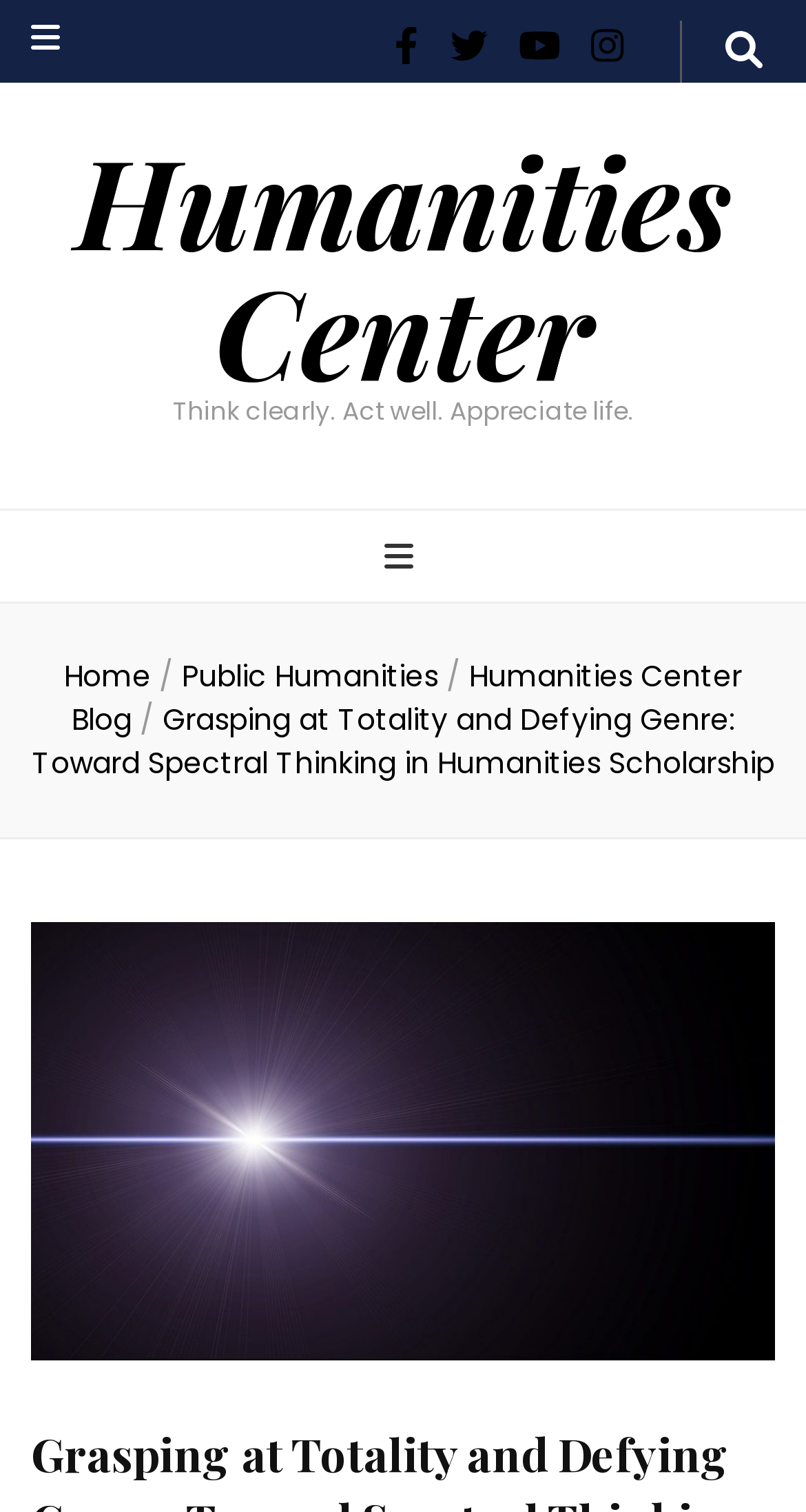Show me the bounding box coordinates of the clickable region to achieve the task as per the instruction: "go to Humanities Center".

[0.094, 0.077, 0.906, 0.273]